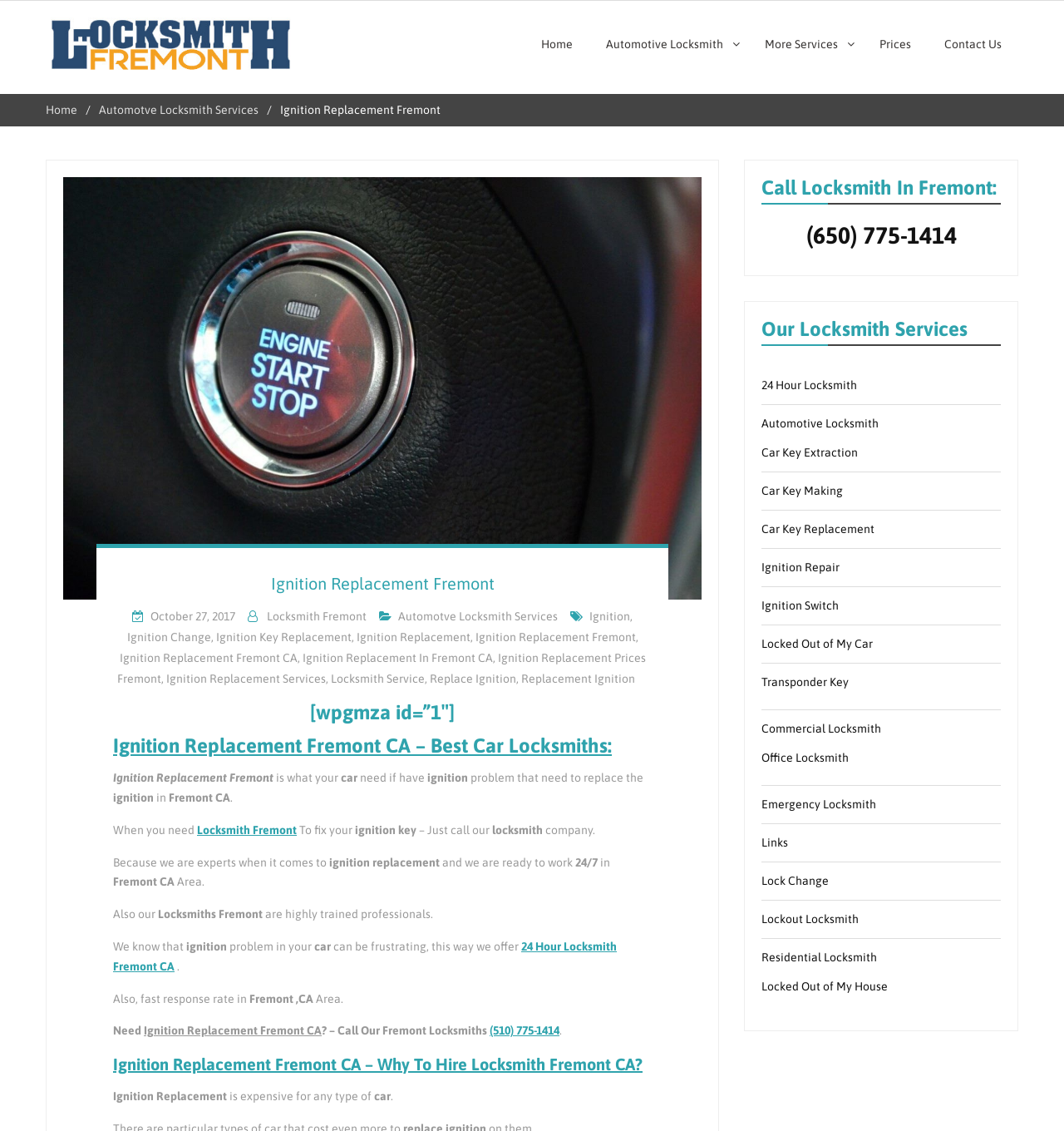Given the description of the UI element: "Car Key Replacement", predict the bounding box coordinates in the form of [left, top, right, bottom], with each value being a float between 0 and 1.

[0.716, 0.462, 0.822, 0.473]